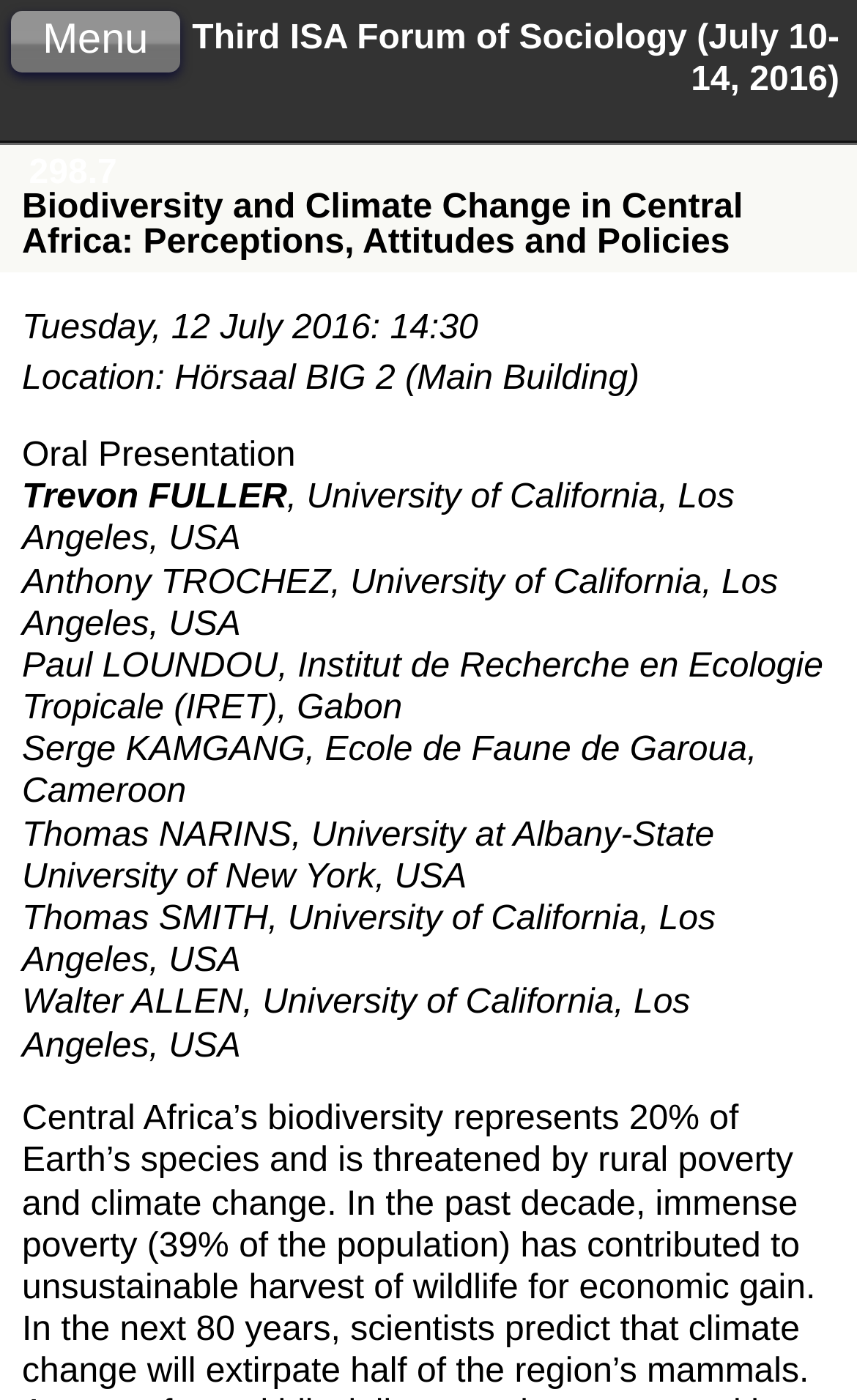How many years will it take for climate change to extirpate half of the region’s mammals?
Provide a thorough and detailed answer to the question.

I found the number of years it will take for climate change to extirpate half of the region’s mammals by looking at the StaticText element with the content 'Central Africa’s biodiversity represents 20% of Earth’s species and is threatened by rural poverty and climate change. In the next 80 years, scientists predict that climate change will extirpate half of the region’s mammals.' which mentions the number of years.